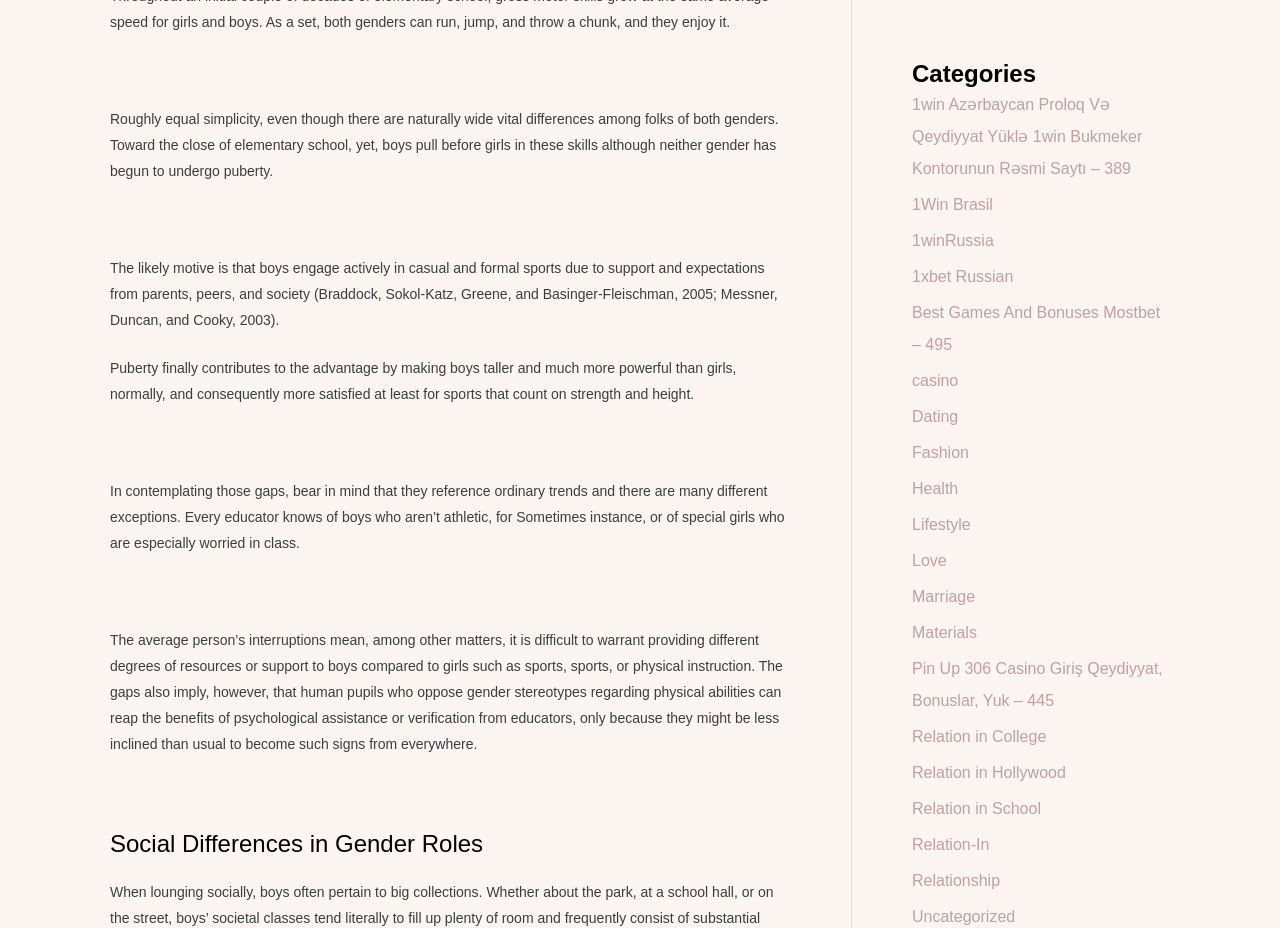Identify the bounding box coordinates for the UI element described by the following text: "Relation in Hollywood". Provide the coordinates as four float numbers between 0 and 1, in the format [left, top, right, bottom].

[0.712, 0.823, 0.833, 0.841]